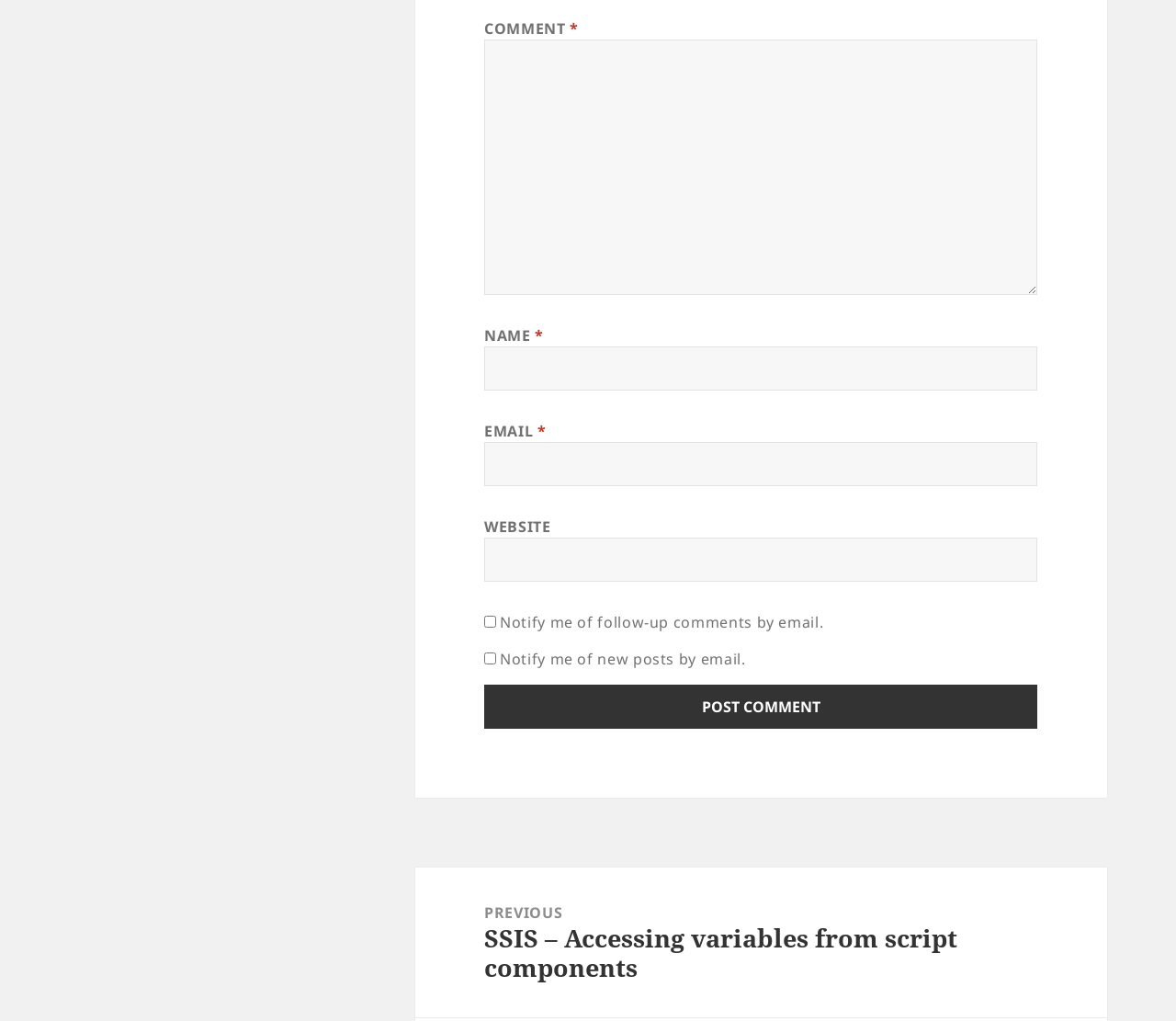What is the optional information to post a comment?
Using the information from the image, provide a comprehensive answer to the question.

The form has a field for website, but it is not marked as required. This suggests that providing website information is optional when posting a comment.